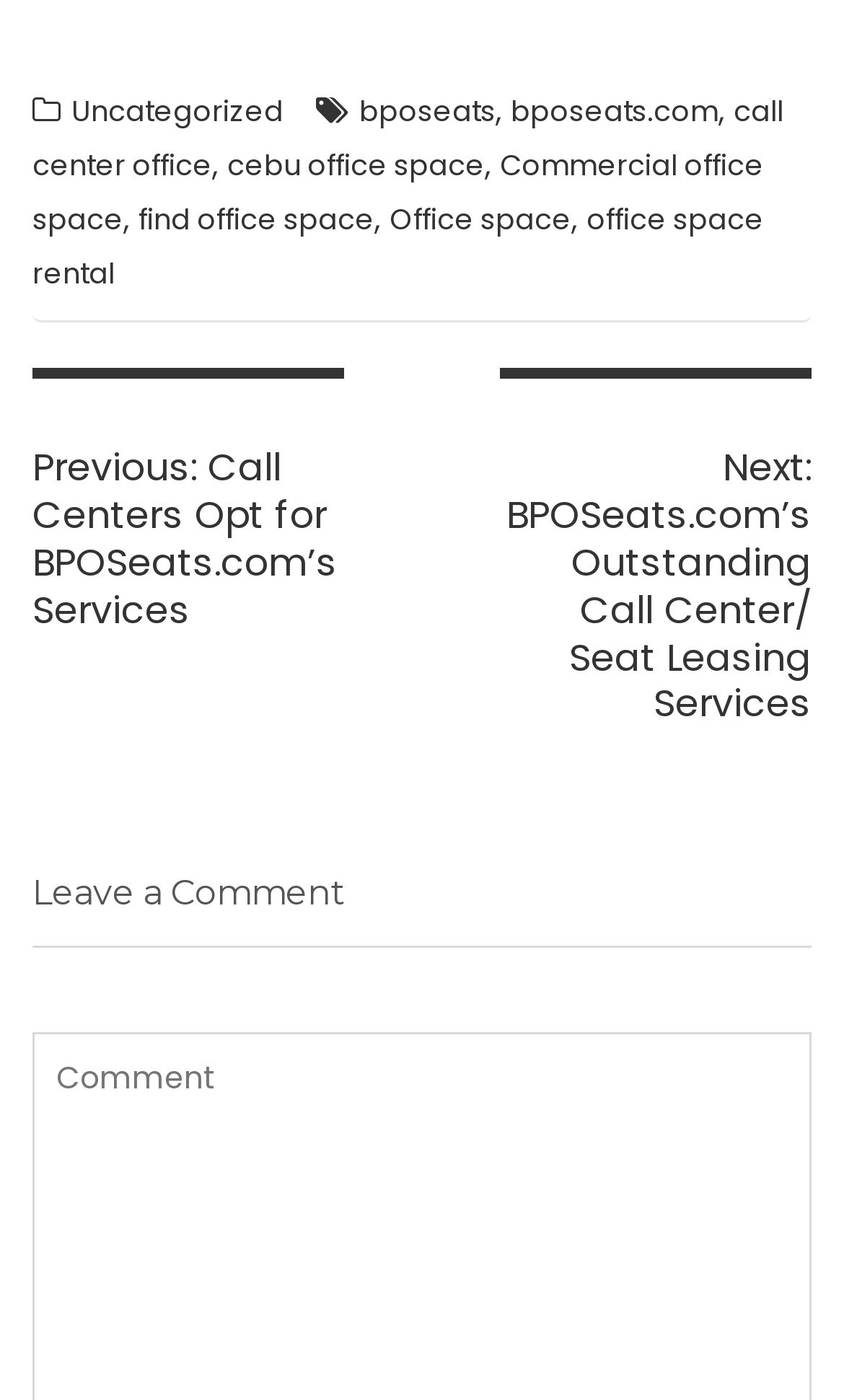Identify the bounding box of the UI component described as: "Office space".

[0.462, 0.142, 0.677, 0.171]